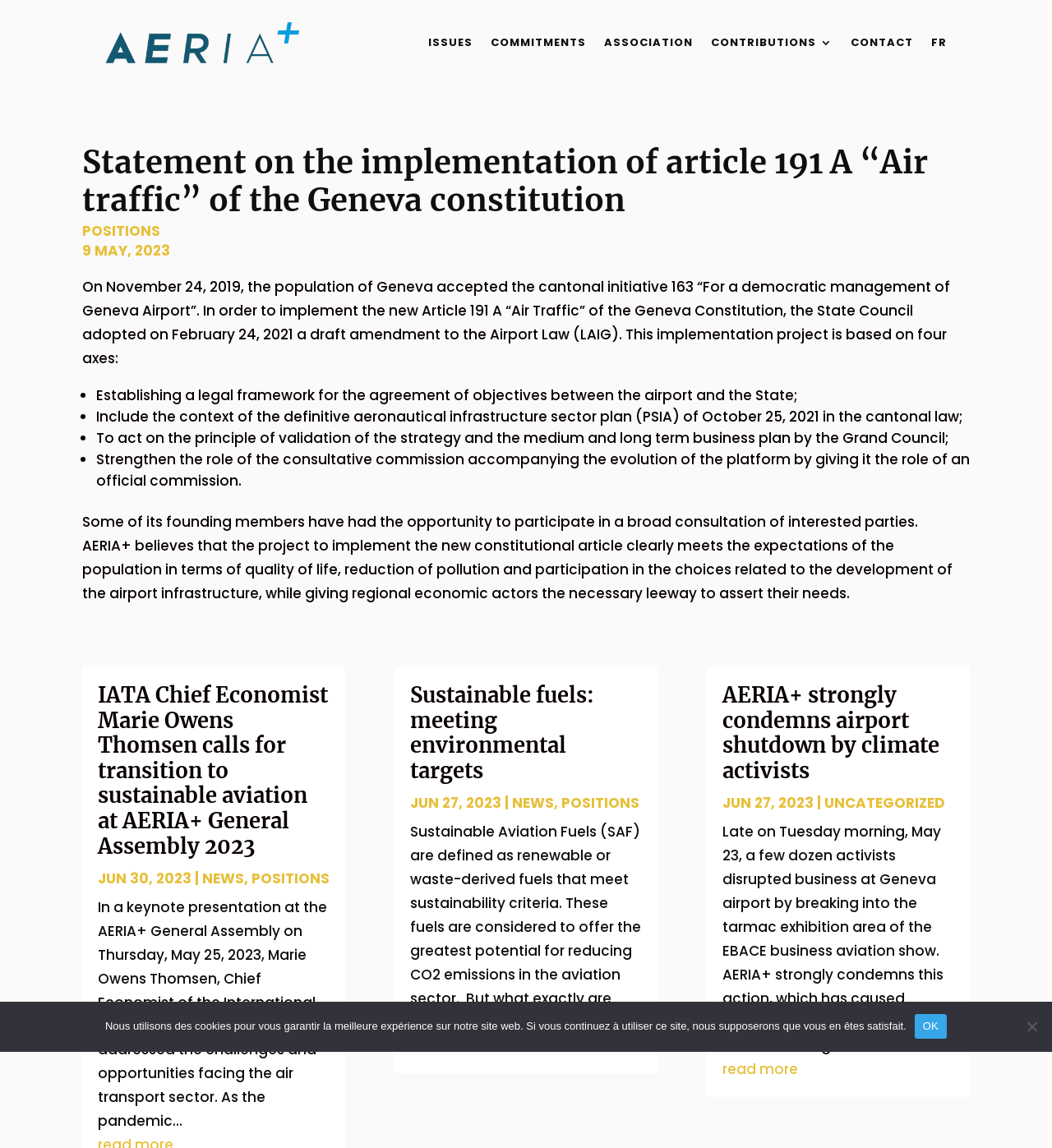Locate the bounding box coordinates of the element to click to perform the following action: 'Read more about AERIA+ strongly condemns airport shutdown'. The coordinates should be given as four float values between 0 and 1, in the form of [left, top, right, bottom].

[0.686, 0.594, 0.893, 0.683]